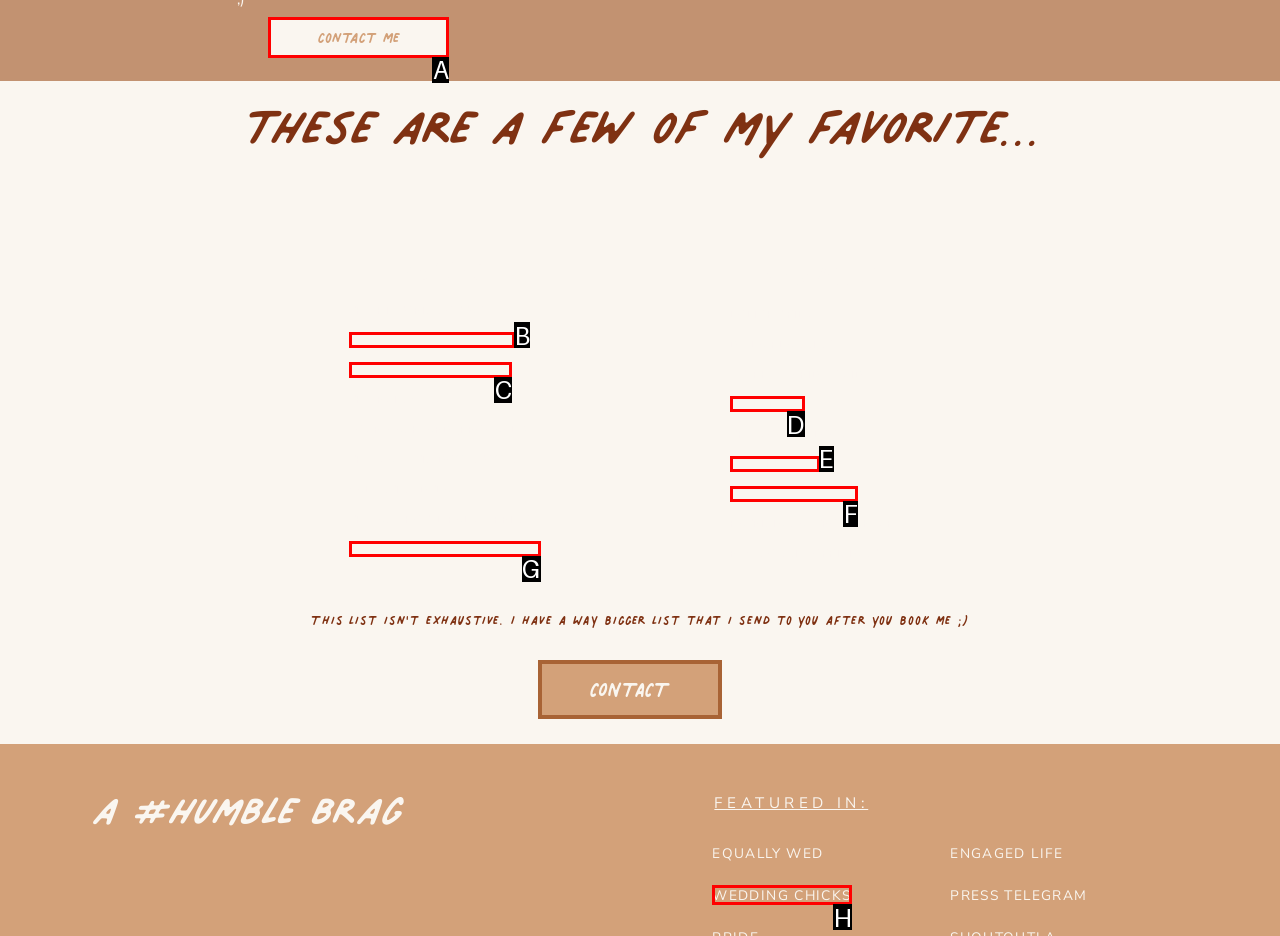Select the letter of the option that corresponds to: ole hanson beach club
Provide the letter from the given options.

C